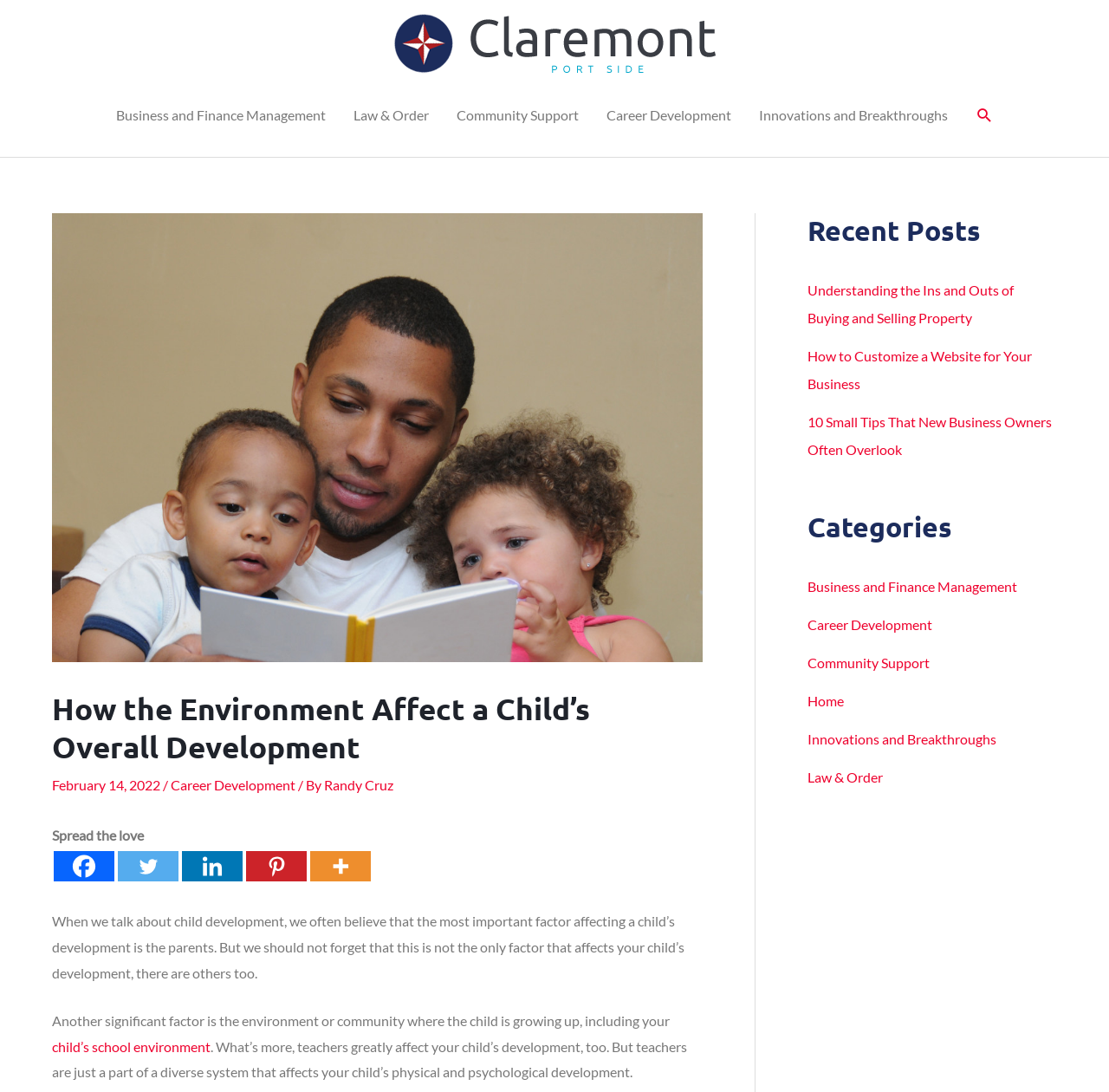Please determine the bounding box coordinates of the element's region to click in order to carry out the following instruction: "Click the BLOG link". The coordinates should be four float numbers between 0 and 1, i.e., [left, top, right, bottom].

None